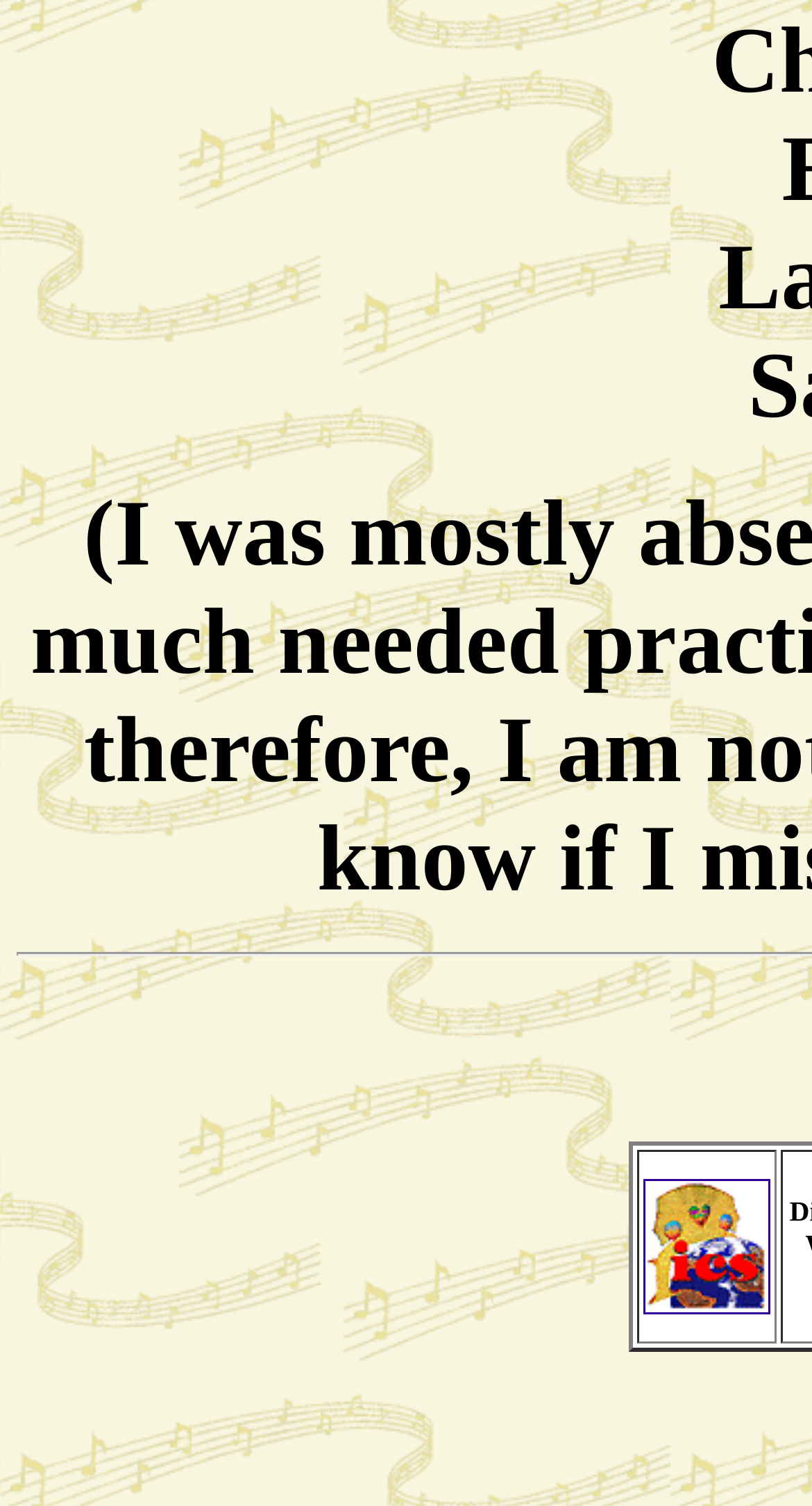Determine the bounding box coordinates in the format (top-left x, top-left y, bottom-right x, bottom-right y). Ensure all values are floating point numbers between 0 and 1. Identify the bounding box of the UI element described by: alt="[Picture]"

[0.793, 0.81, 0.949, 0.833]